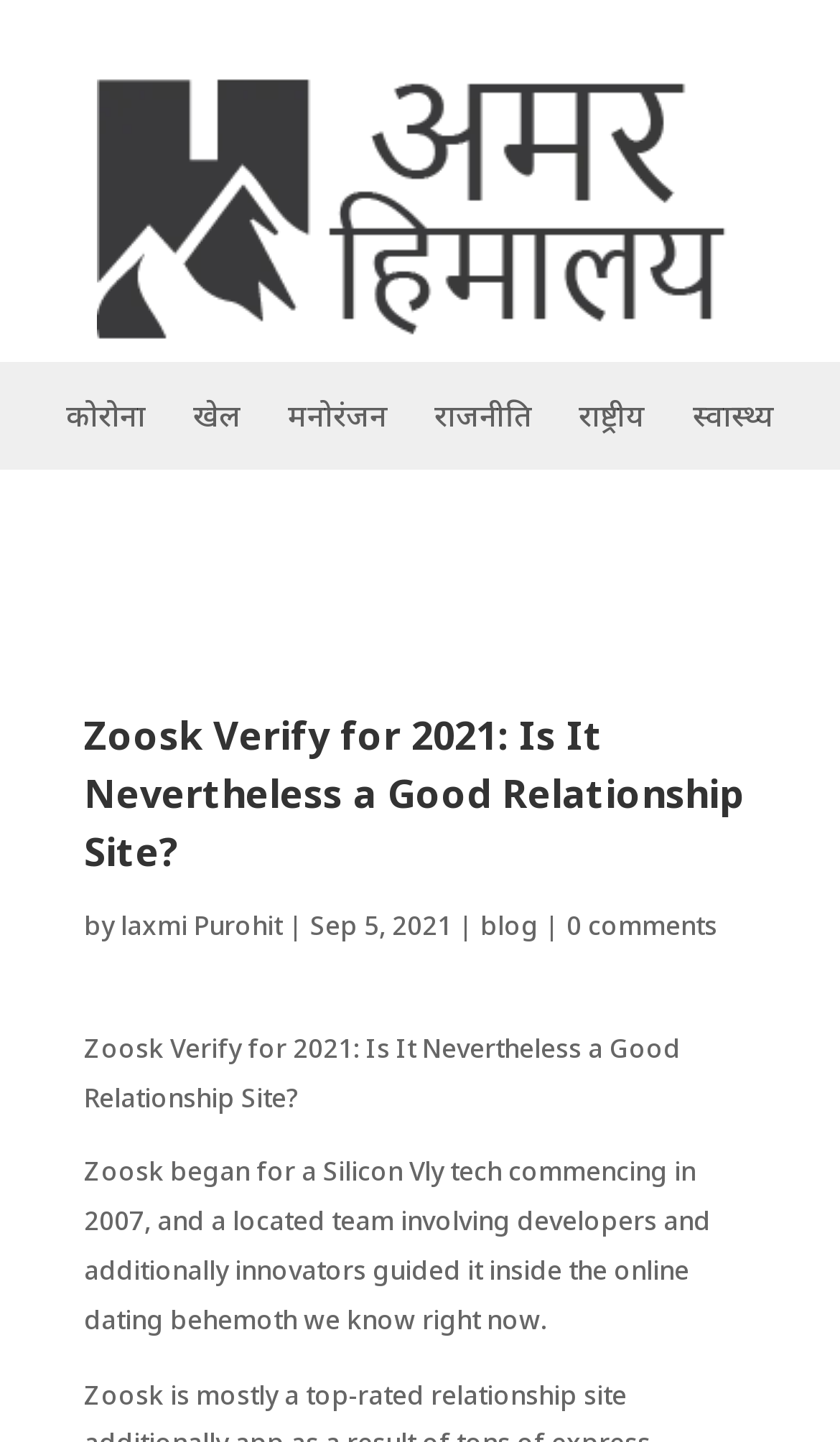What is the author of the article?
Offer a detailed and full explanation in response to the question.

I found the author's name by looking at the text following the 'by' keyword, which is a common indicator of the author's name in articles.